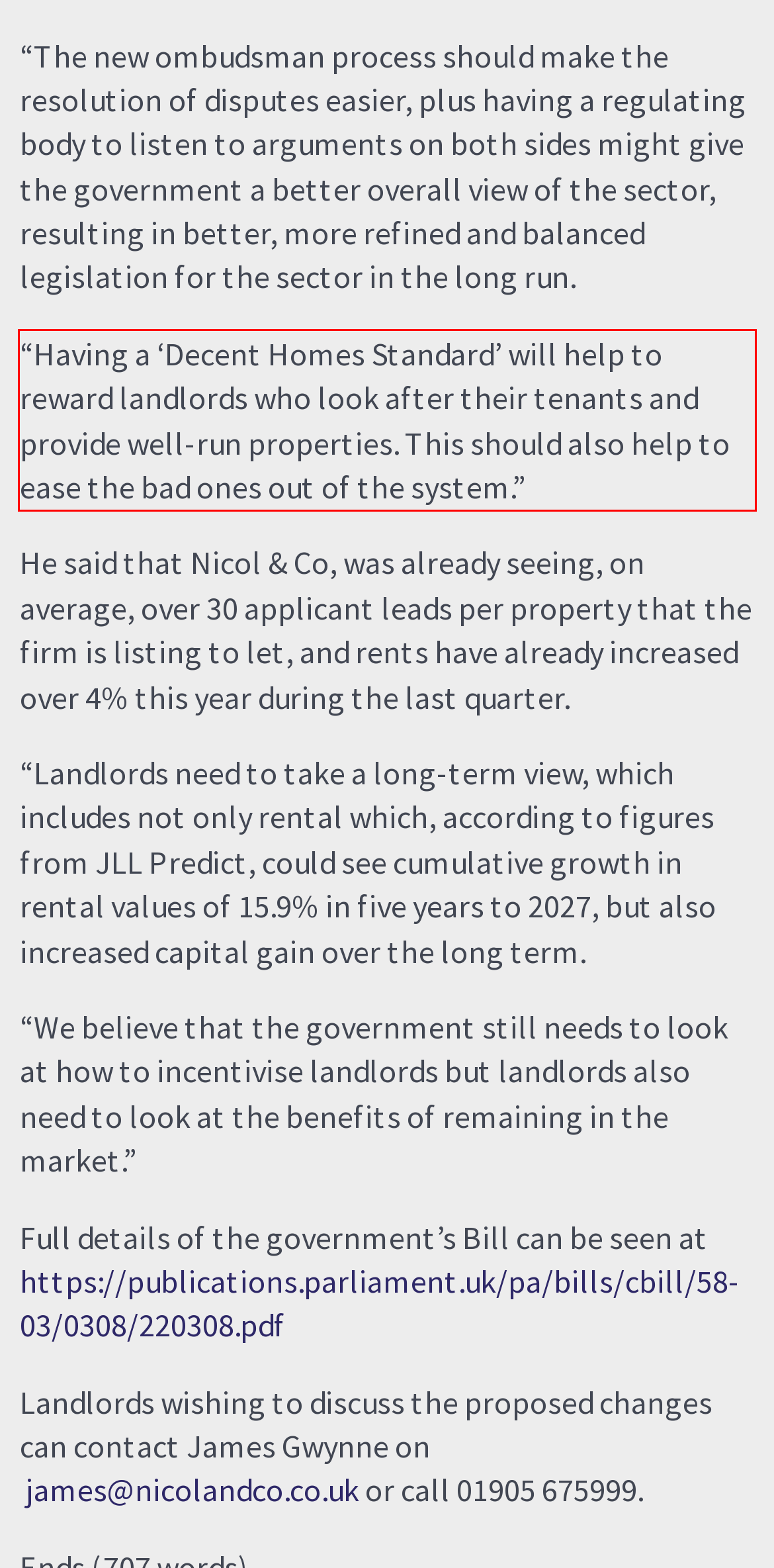Examine the screenshot of the webpage, locate the red bounding box, and perform OCR to extract the text contained within it.

“Having a ‘Decent Homes Standard’ will help to reward landlords who look after their tenants and provide well-run properties. This should also help to ease the bad ones out of the system.”